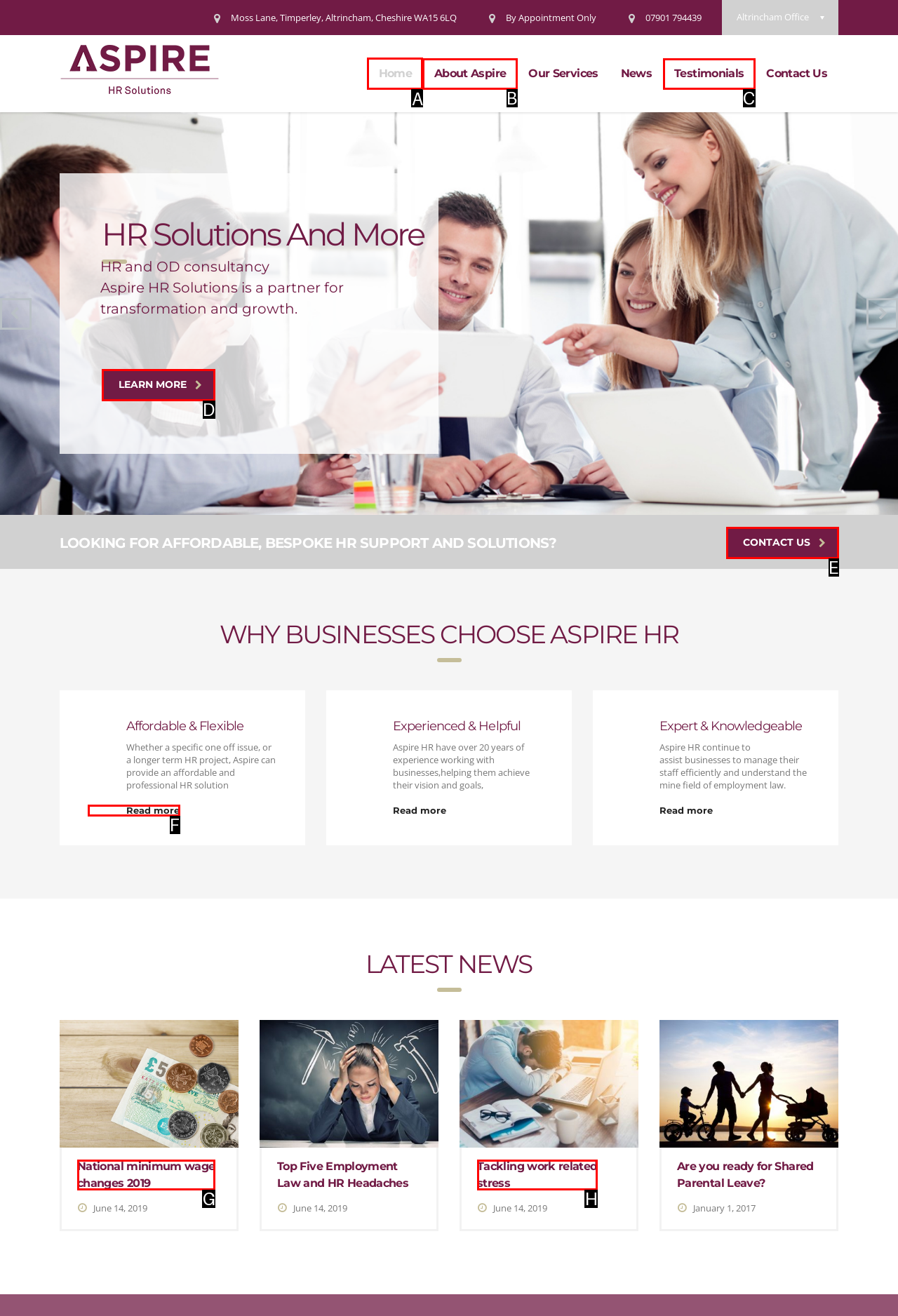Identify the letter of the correct UI element to fulfill the task: Click on the 'Home' link from the given options in the screenshot.

A